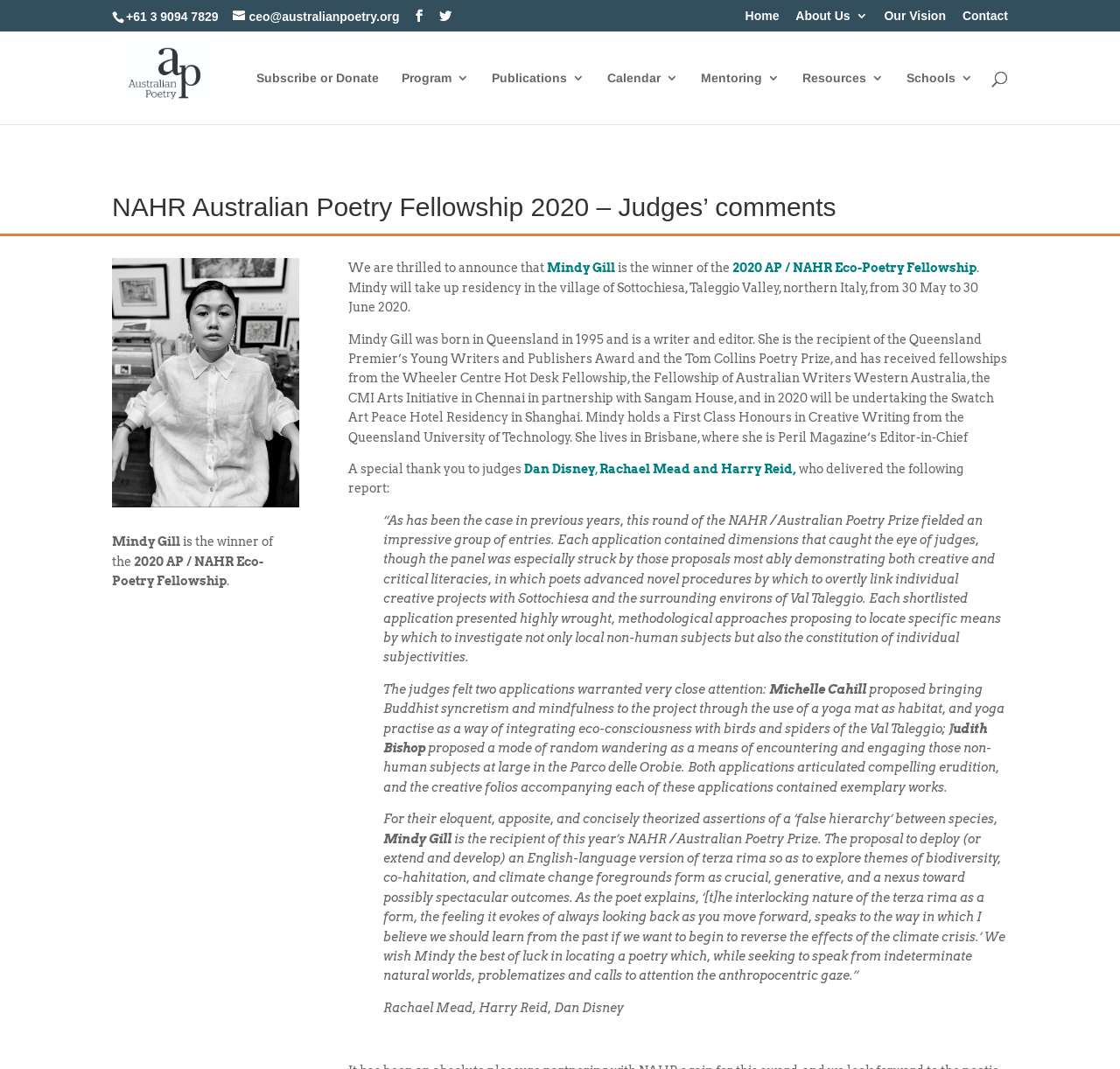Identify the bounding box coordinates of the part that should be clicked to carry out this instruction: "Read more about Mindy Gill".

[0.488, 0.244, 0.549, 0.257]